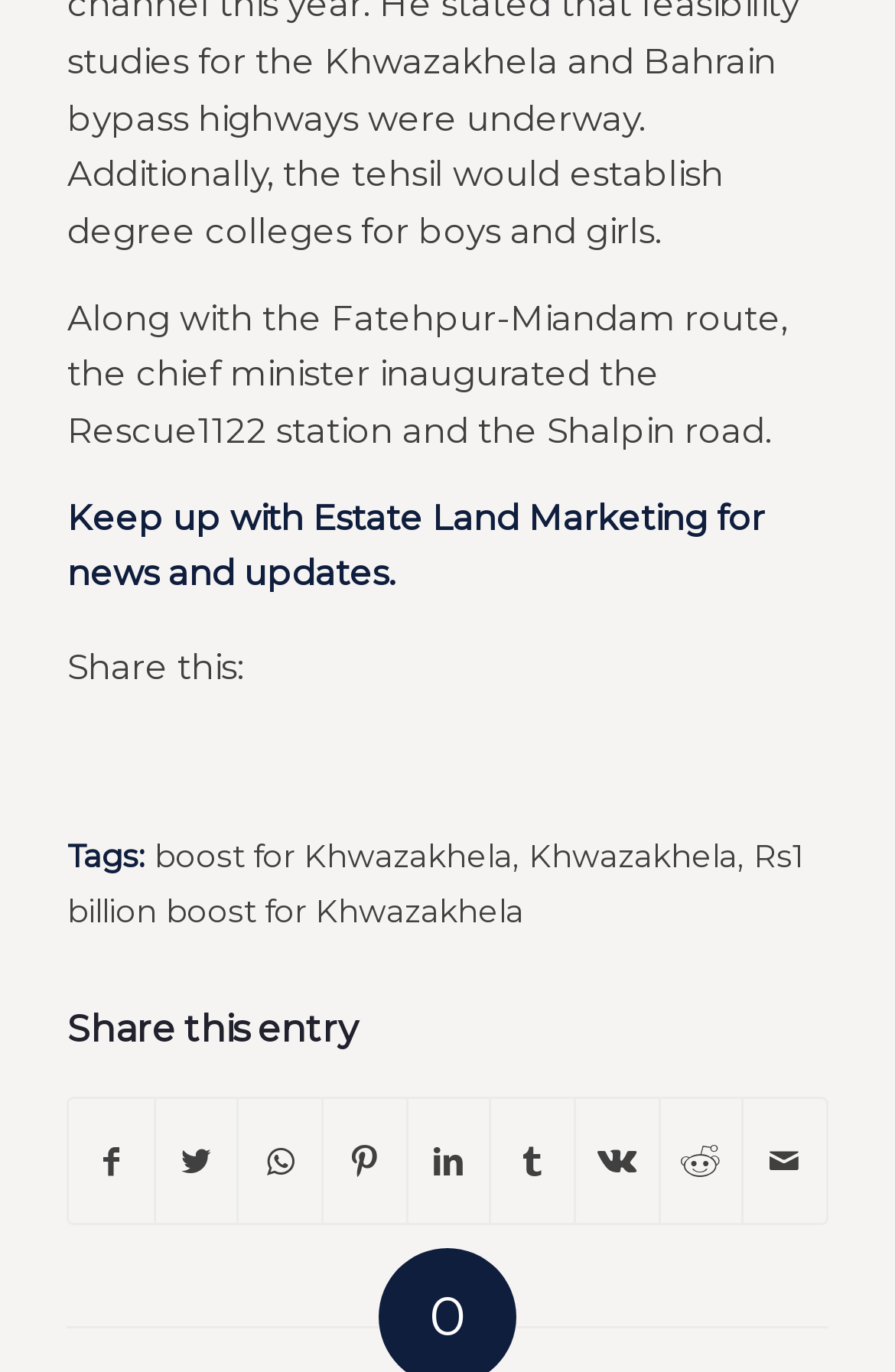What is the name of the company mentioned in the article?
Can you offer a detailed and complete answer to this question?

I found the company name 'Estate Land Marketing' in the static text and link section, which suggests that this company is relevant to the news article and its topic.